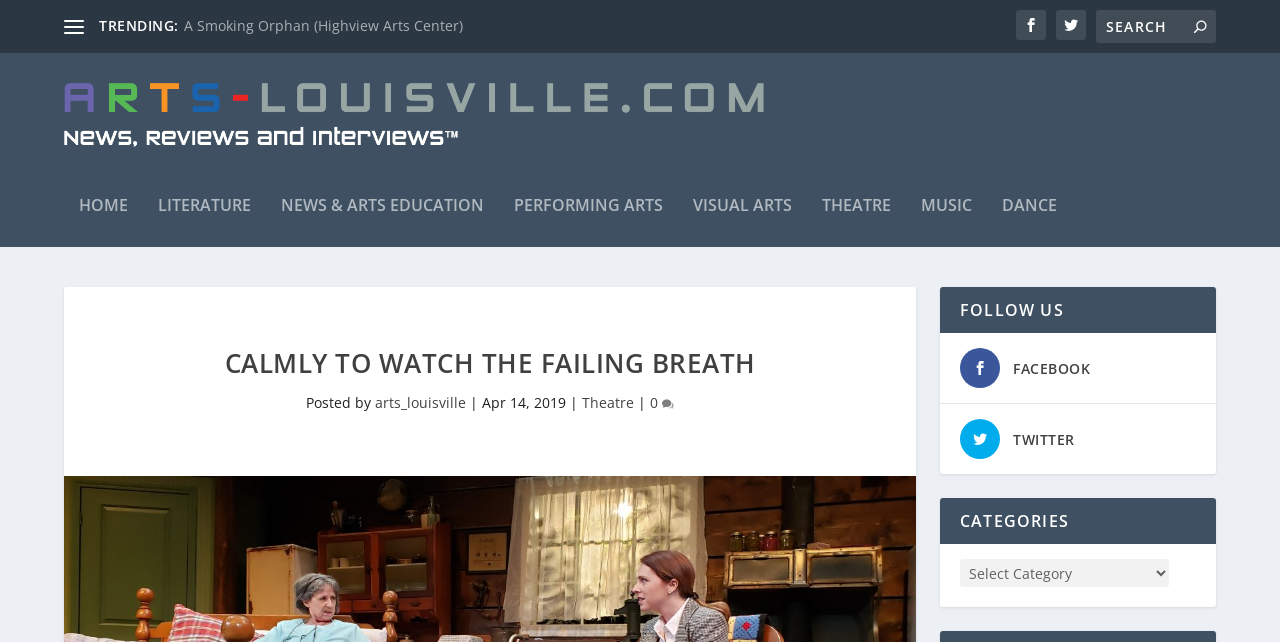How many navigation links are there?
Please provide a full and detailed response to the question.

I counted the number of navigation links at the top of the page, which are HOME, LITERATURE, NEWS & ARTS EDUCATION, PERFORMING ARTS, VISUAL ARTS, THEATRE, MUSIC, and DANCE.